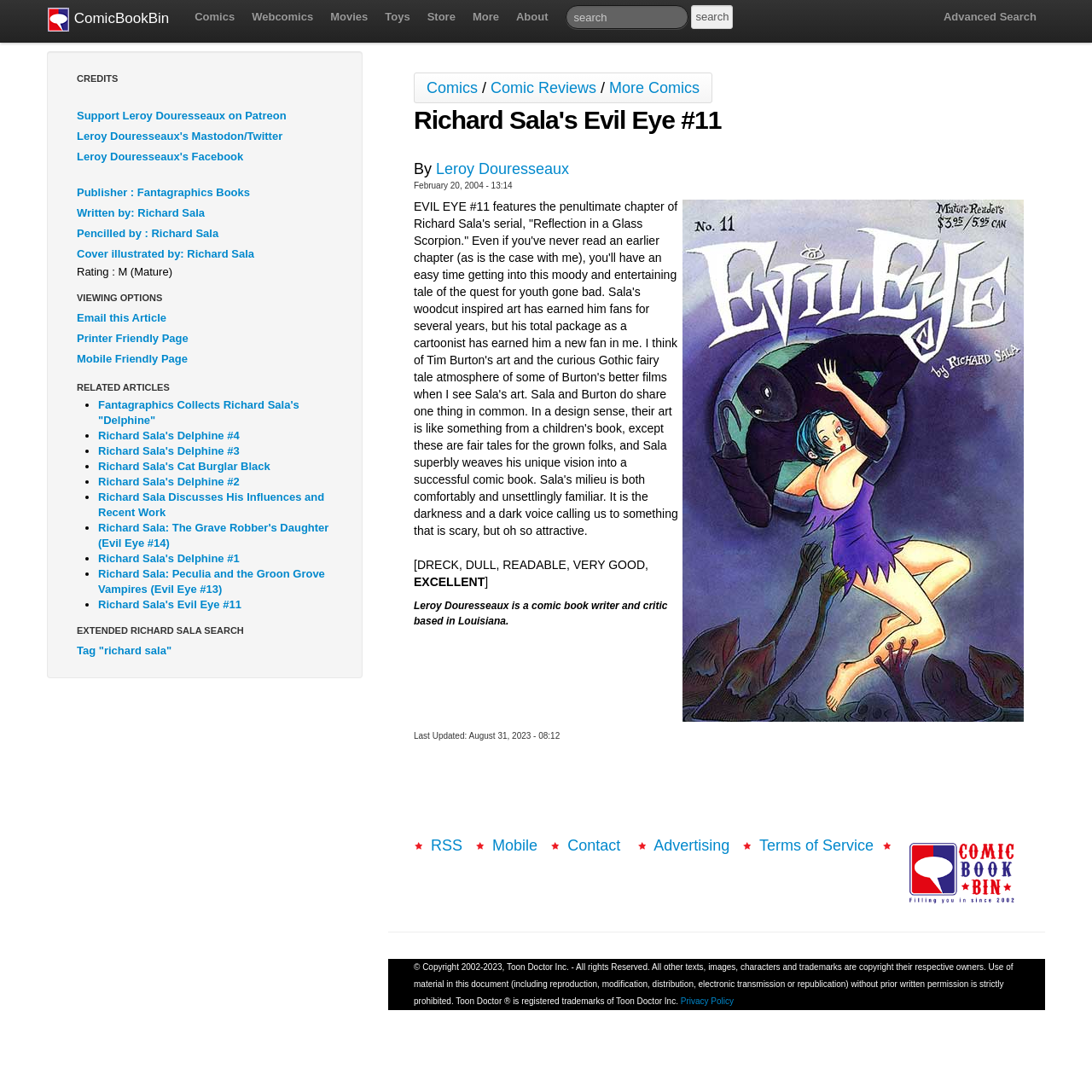Respond to the question below with a single word or phrase:
What is the rating of the comic book?

M (Mature)